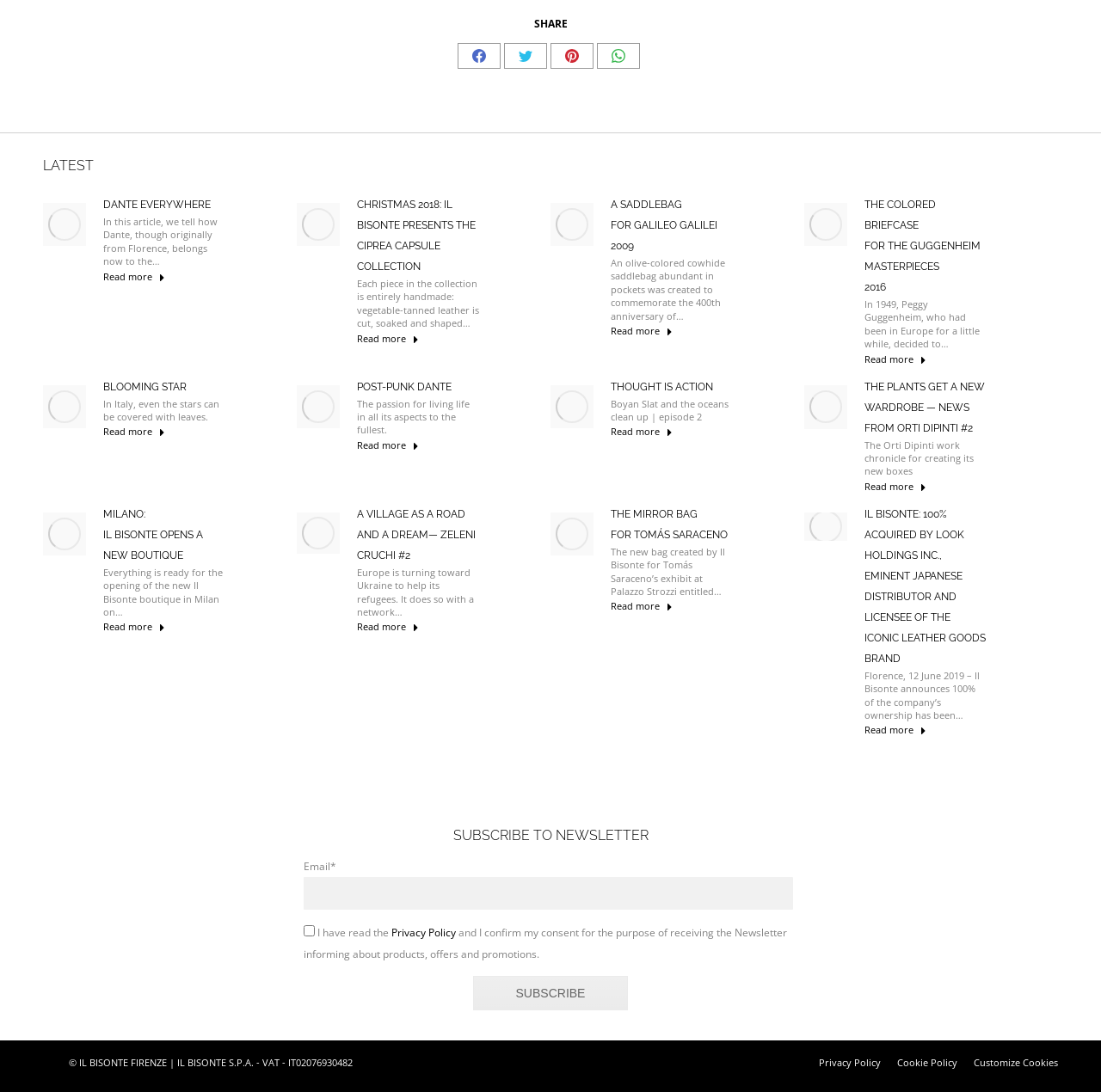Pinpoint the bounding box coordinates of the clickable element to carry out the following instruction: "Read more about Dante everywhere."

[0.094, 0.245, 0.15, 0.267]